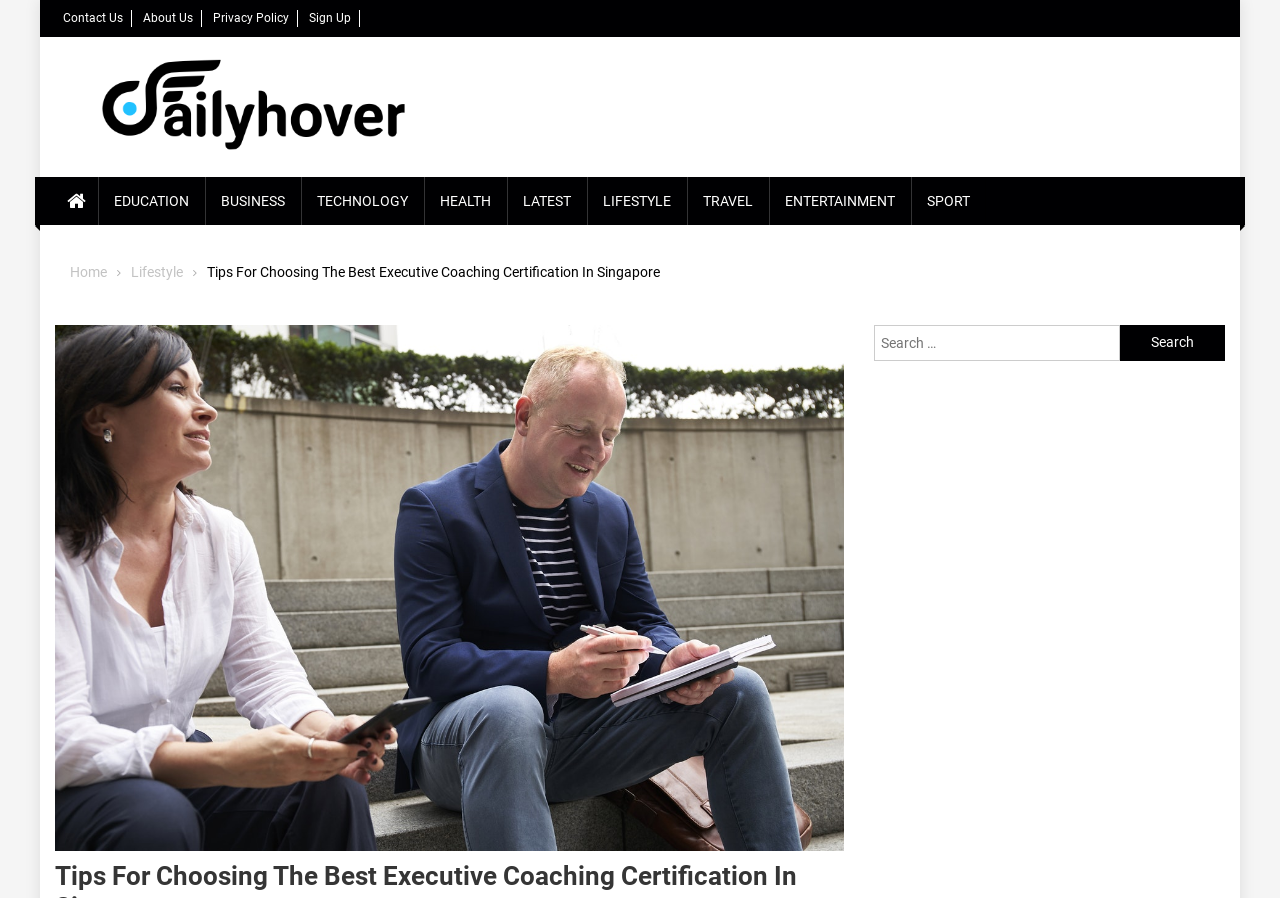What is the first link in the top navigation bar?
Look at the image and answer the question with a single word or phrase.

Contact Us